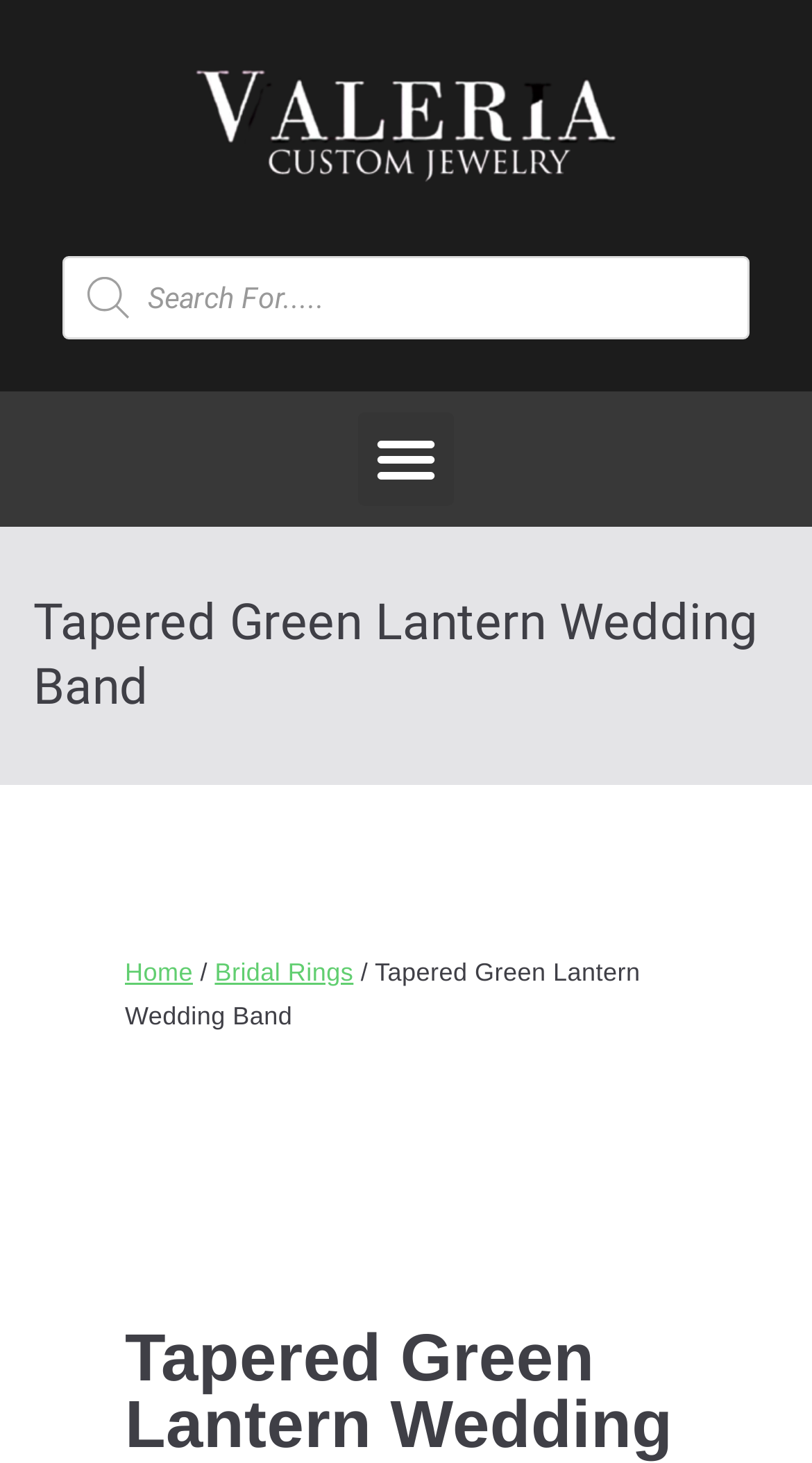What is the purpose of the search box? Based on the screenshot, please respond with a single word or phrase.

Products search